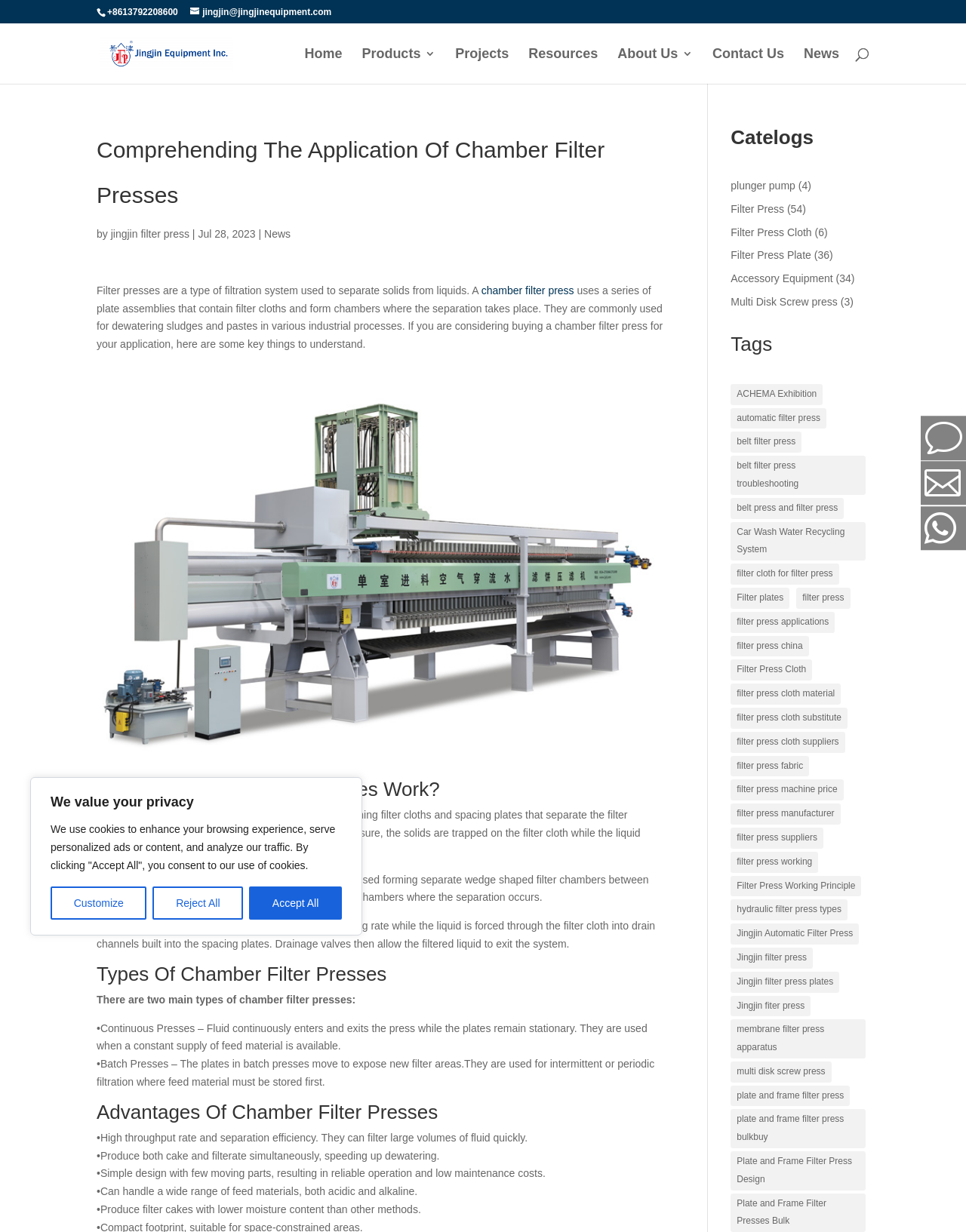Please indicate the bounding box coordinates for the clickable area to complete the following task: "Read news". The coordinates should be specified as four float numbers between 0 and 1, i.e., [left, top, right, bottom].

[0.832, 0.039, 0.869, 0.068]